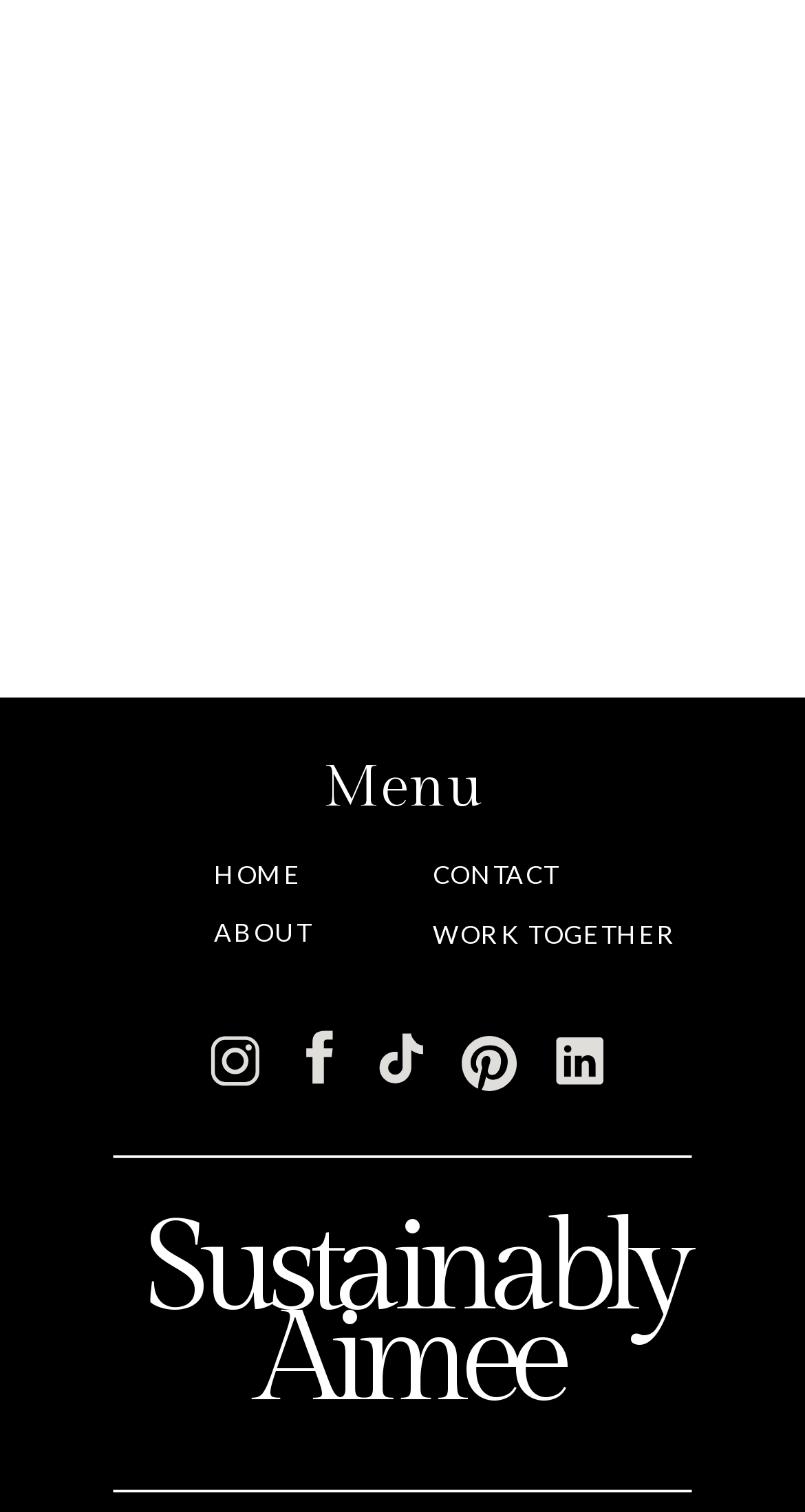Provide a brief response to the question using a single word or phrase: 
How many navigation links are there?

4